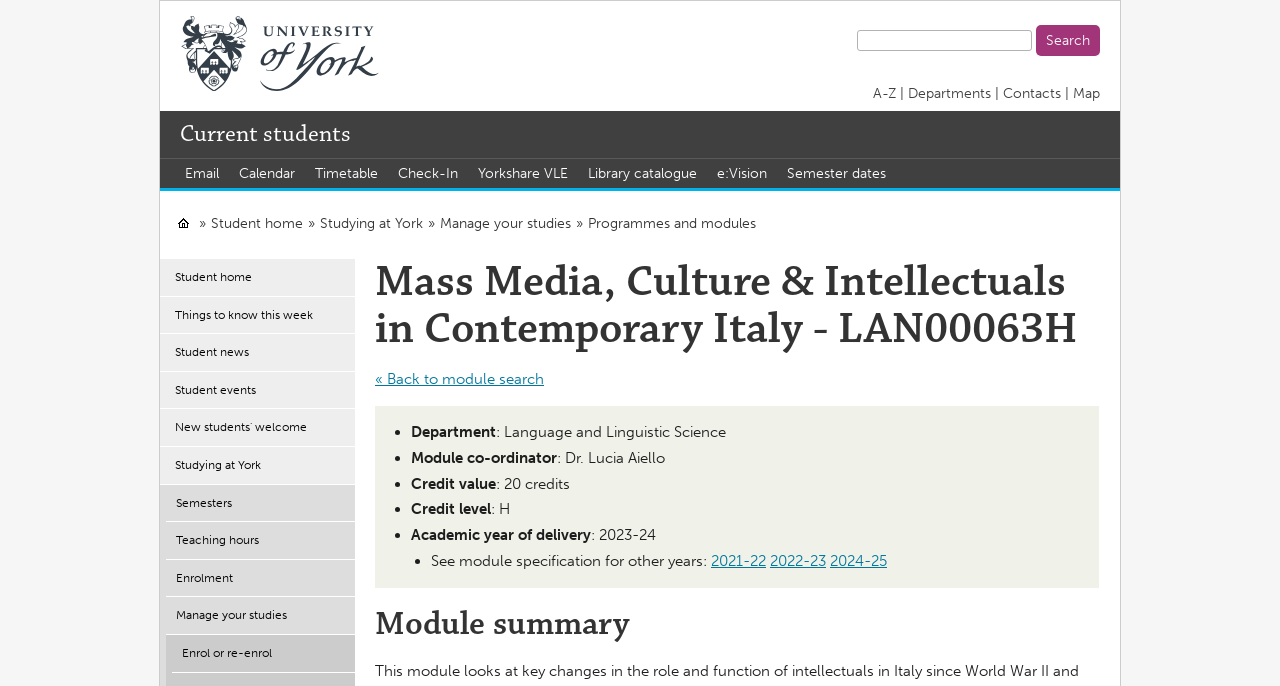Locate the bounding box coordinates of the element you need to click to accomplish the task described by this instruction: "Back to module search".

[0.293, 0.54, 0.425, 0.566]